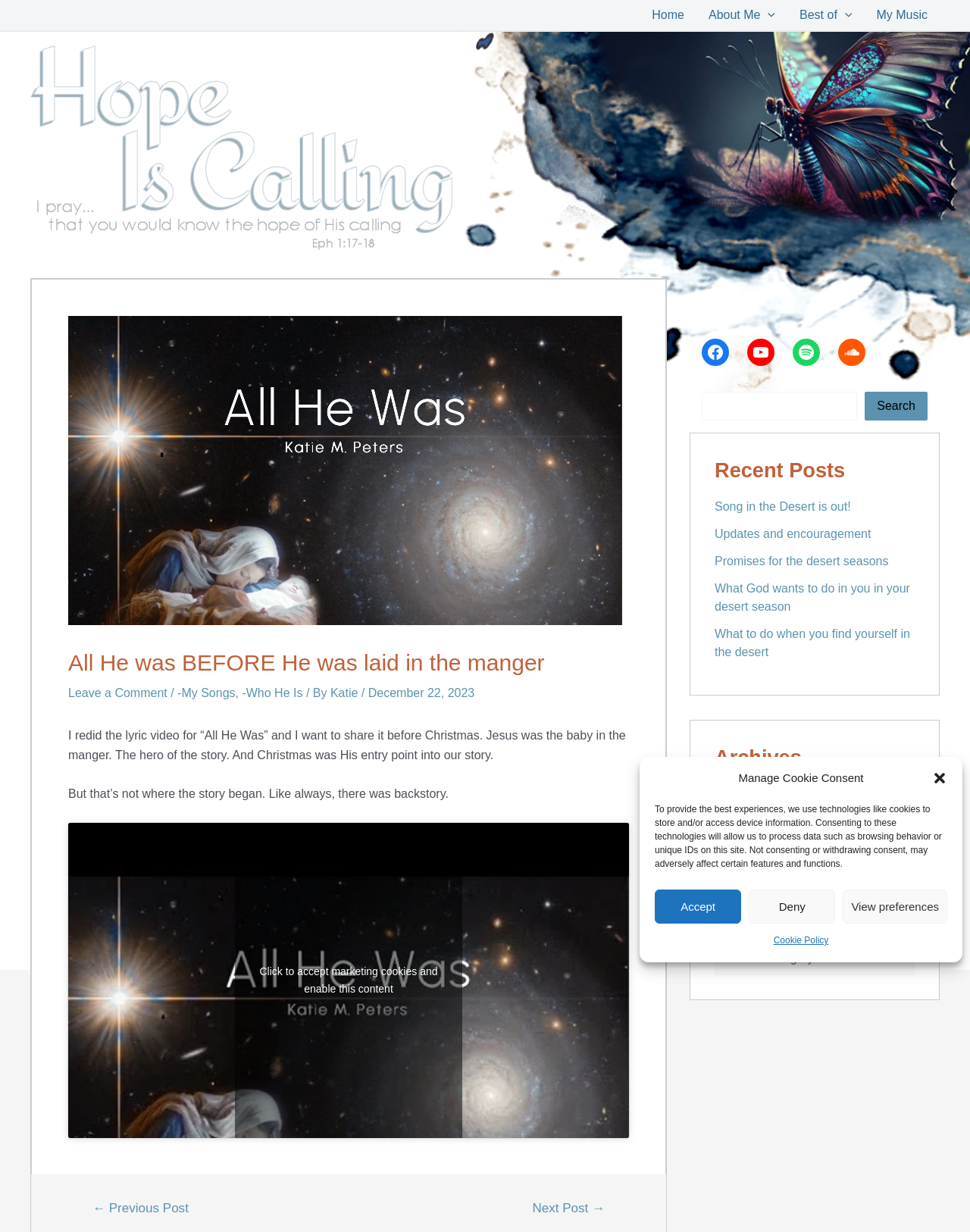Locate the bounding box of the UI element described in the following text: "Search".

[0.892, 0.318, 0.956, 0.342]